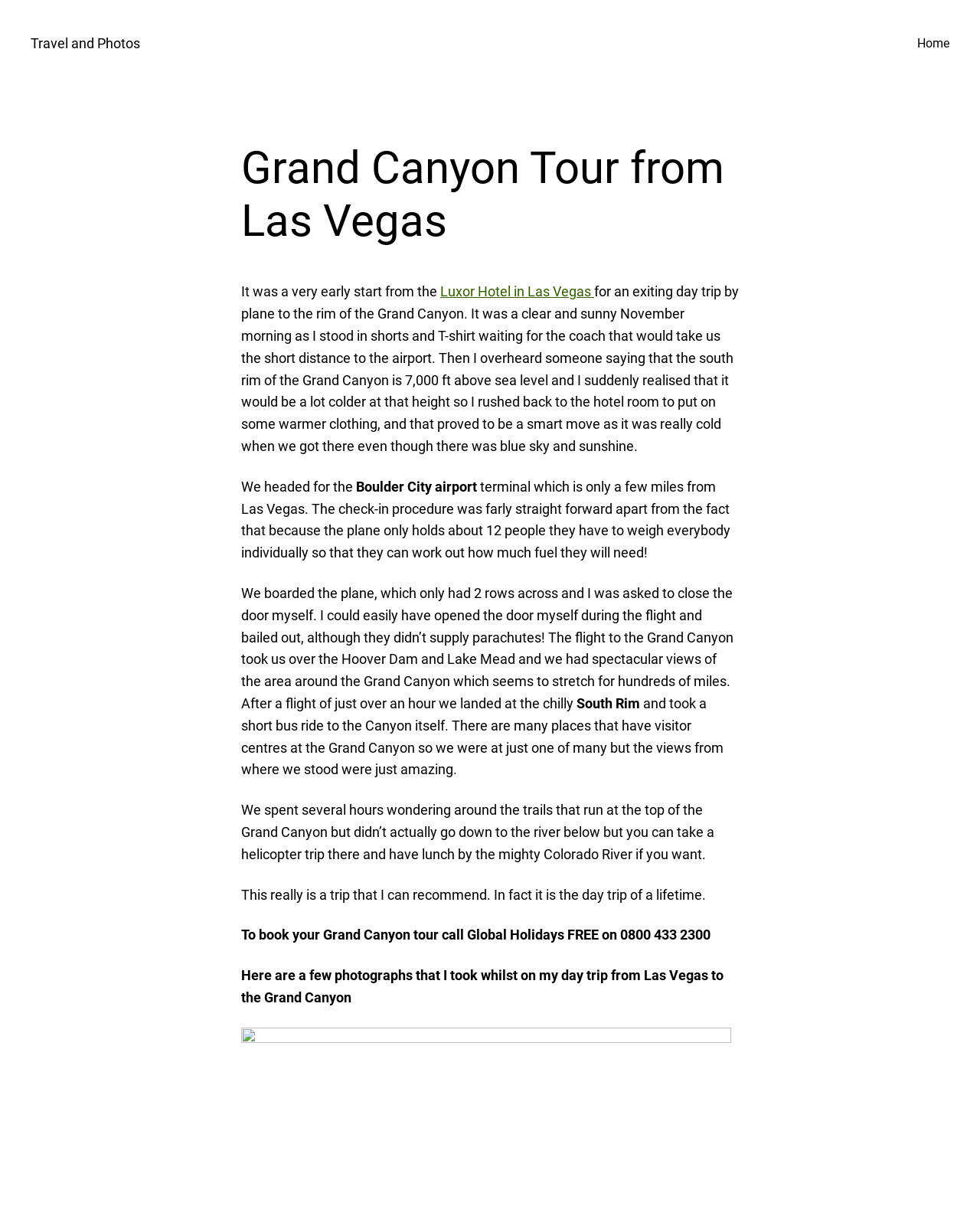Given the description: "Home", determine the bounding box coordinates of the UI element. The coordinates should be formatted as four float numbers between 0 and 1, [left, top, right, bottom].

[0.936, 0.027, 0.969, 0.044]